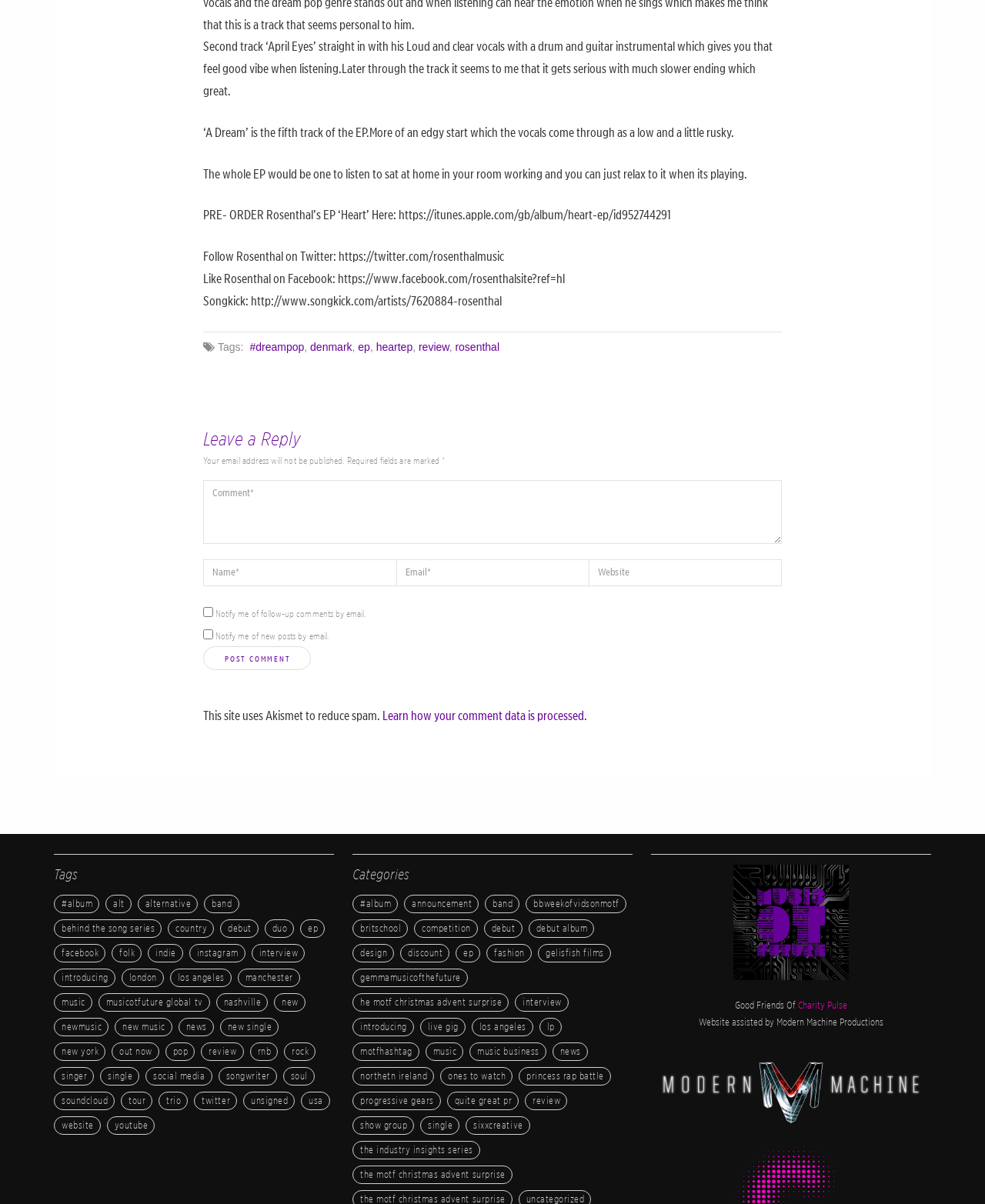Please identify the bounding box coordinates of the element I should click to complete this instruction: 'Learn how your comment data is processed'. The coordinates should be given as four float numbers between 0 and 1, like this: [left, top, right, bottom].

[0.388, 0.588, 0.593, 0.6]